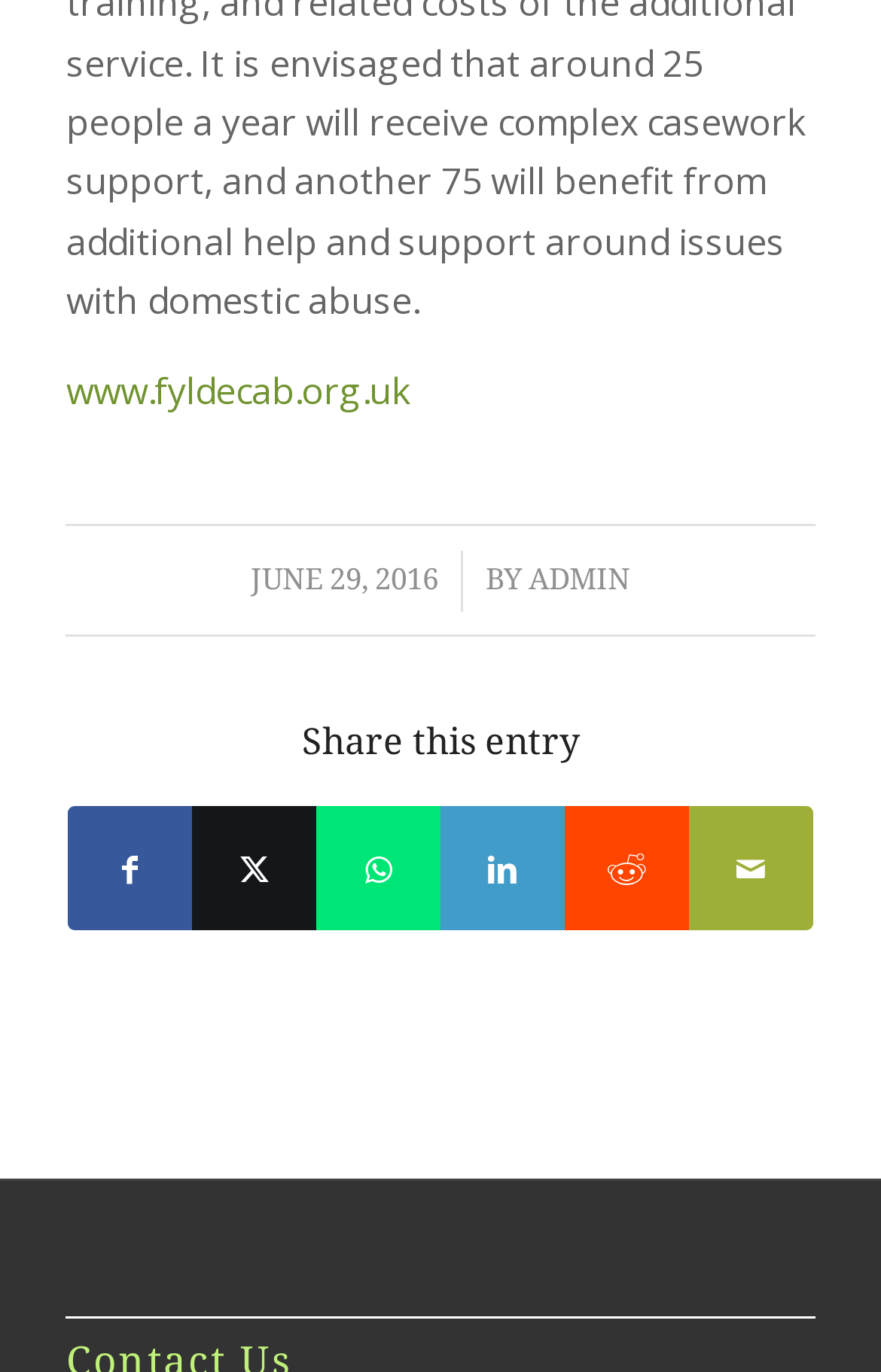Identify the bounding box coordinates for the element that needs to be clicked to fulfill this instruction: "Visit Fylde Cab website". Provide the coordinates in the format of four float numbers between 0 and 1: [left, top, right, bottom].

[0.075, 0.267, 0.467, 0.303]